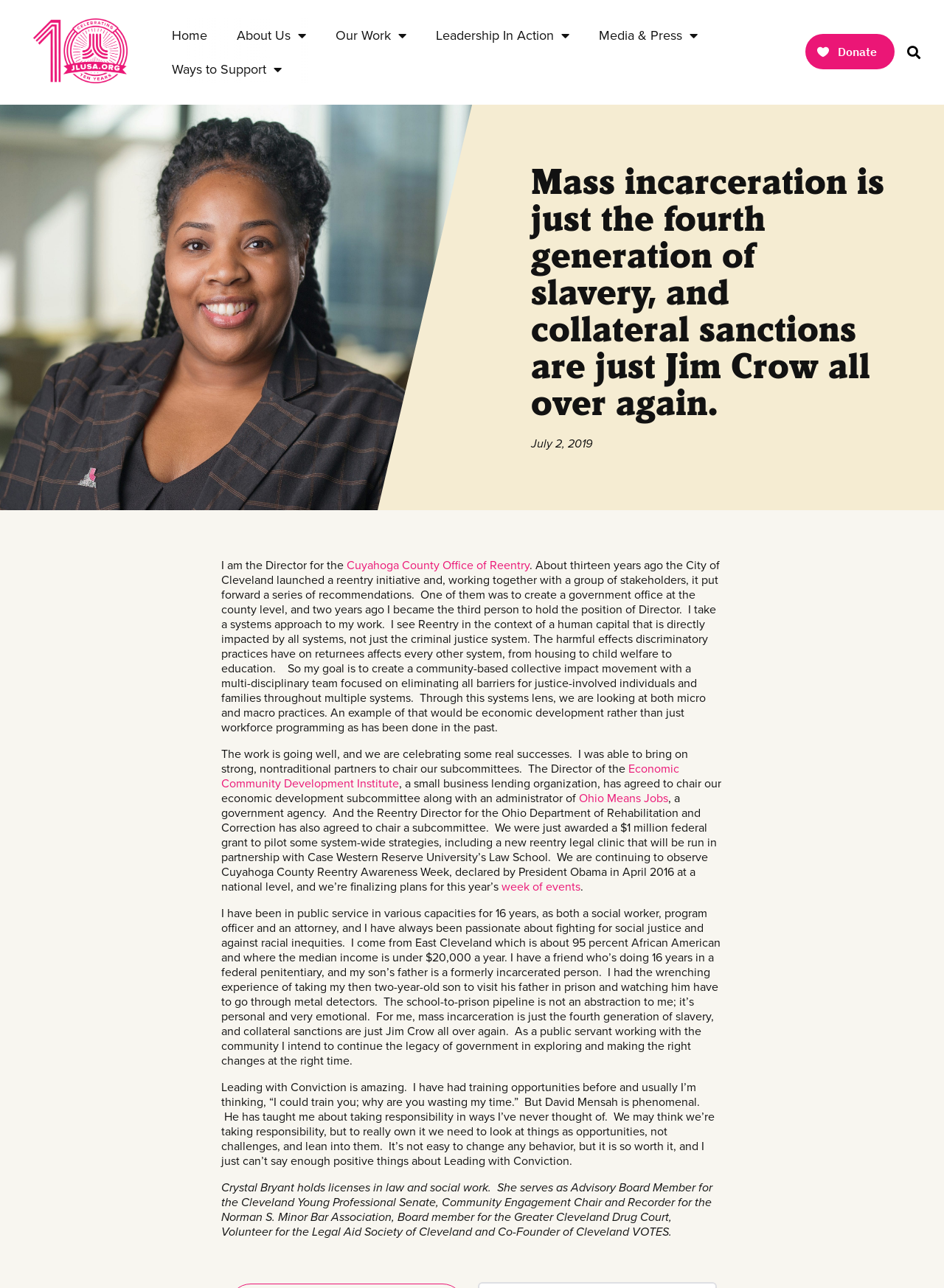Please find the bounding box coordinates of the element that needs to be clicked to perform the following instruction: "Save the article". The bounding box coordinates should be four float numbers between 0 and 1, represented as [left, top, right, bottom].

None